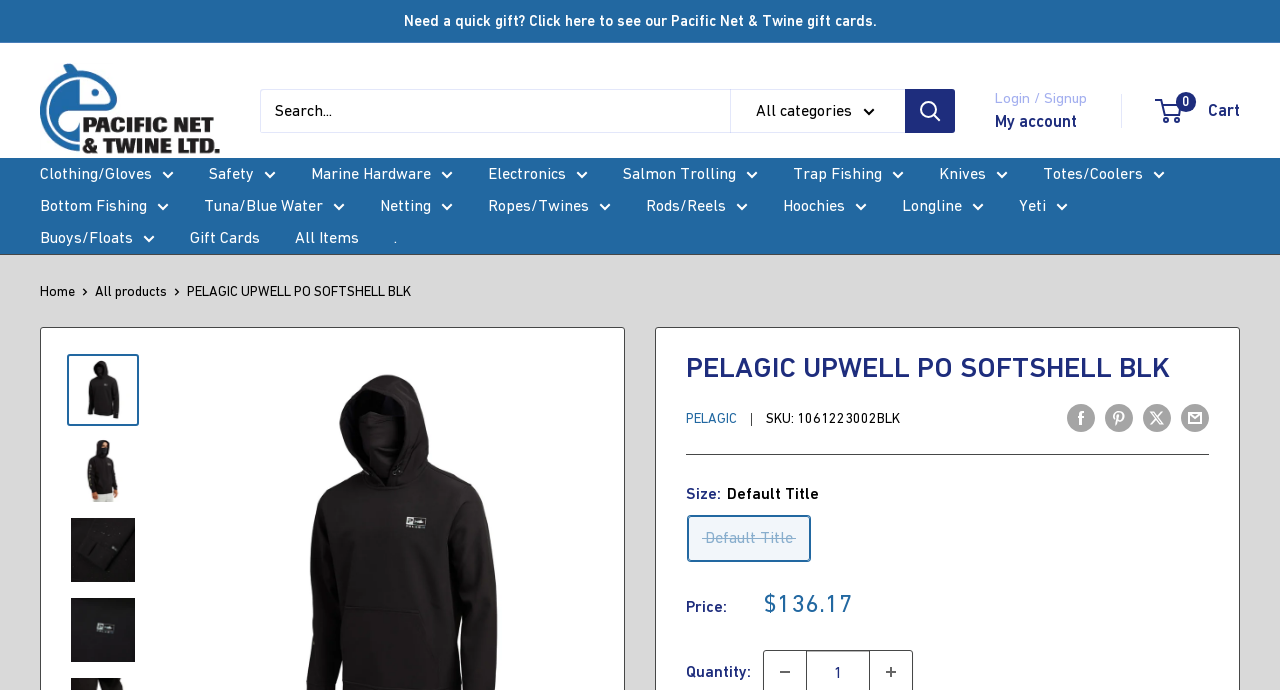Please give the bounding box coordinates of the area that should be clicked to fulfill the following instruction: "View product details". The coordinates should be in the format of four float numbers from 0 to 1, i.e., [left, top, right, bottom].

[0.536, 0.503, 0.945, 0.563]